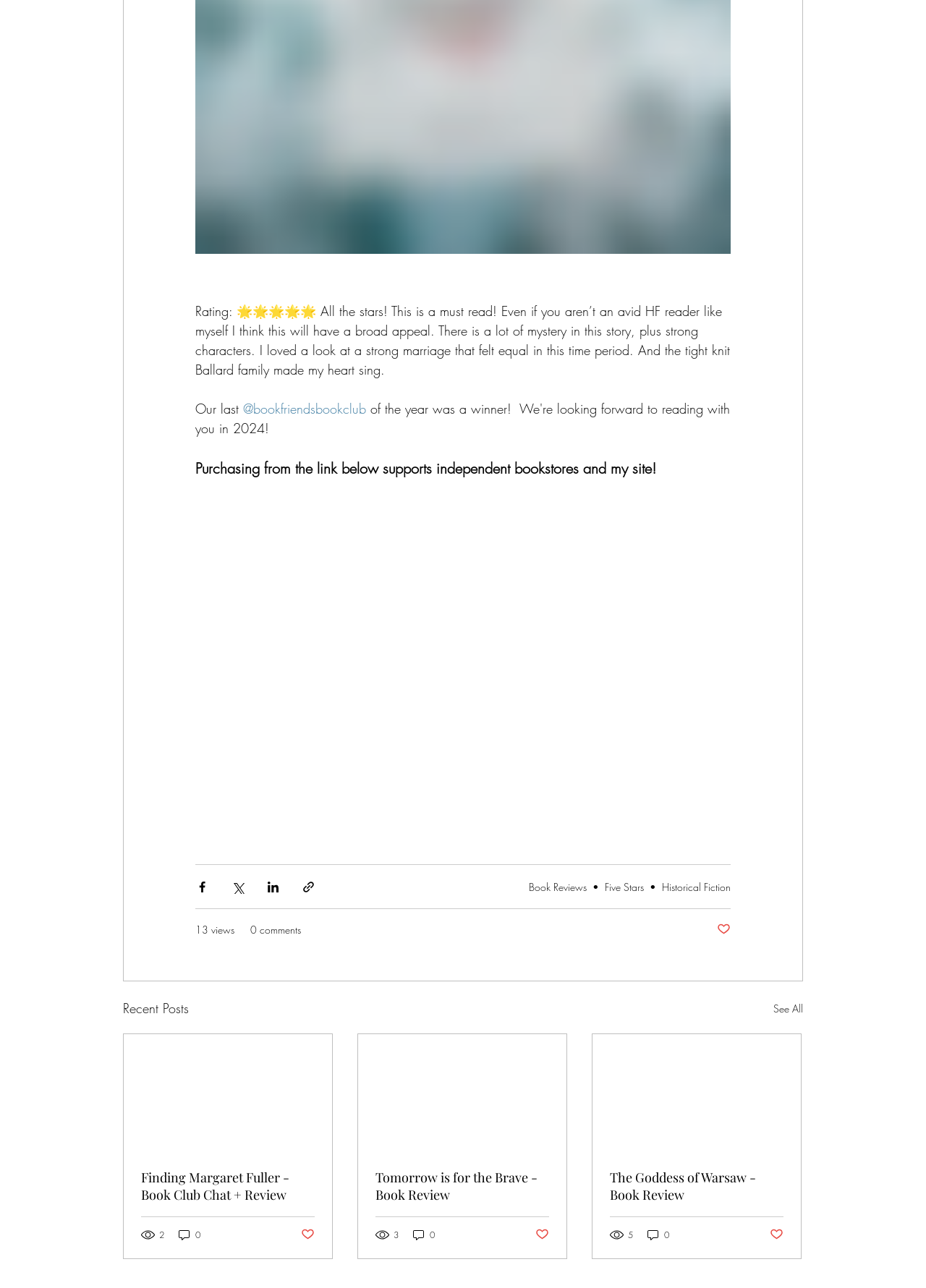What is the name of the third book reviewed?
Refer to the screenshot and deliver a thorough answer to the question presented.

The name of the third book reviewed is mentioned in the link element with the text 'The Goddess of Warsaw - Book Review'.